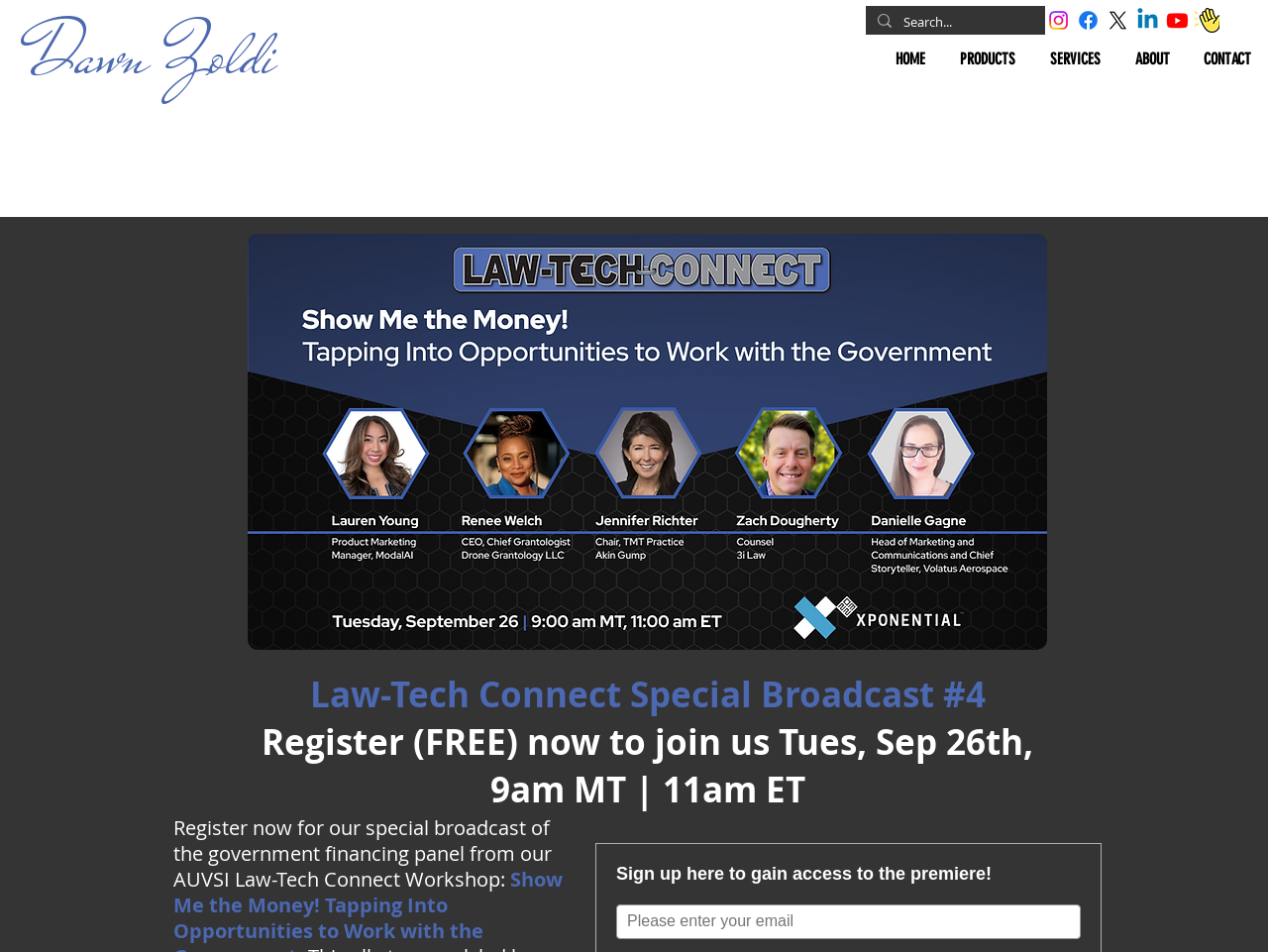What is the purpose of the search box?
Please elaborate on the answer to the question with detailed information.

The search box is located on the top right corner of the webpage, and it is accompanied by a magnifying glass icon, which is a common symbol for search functionality. This suggests that the search box is intended for users to search for specific content within the website.